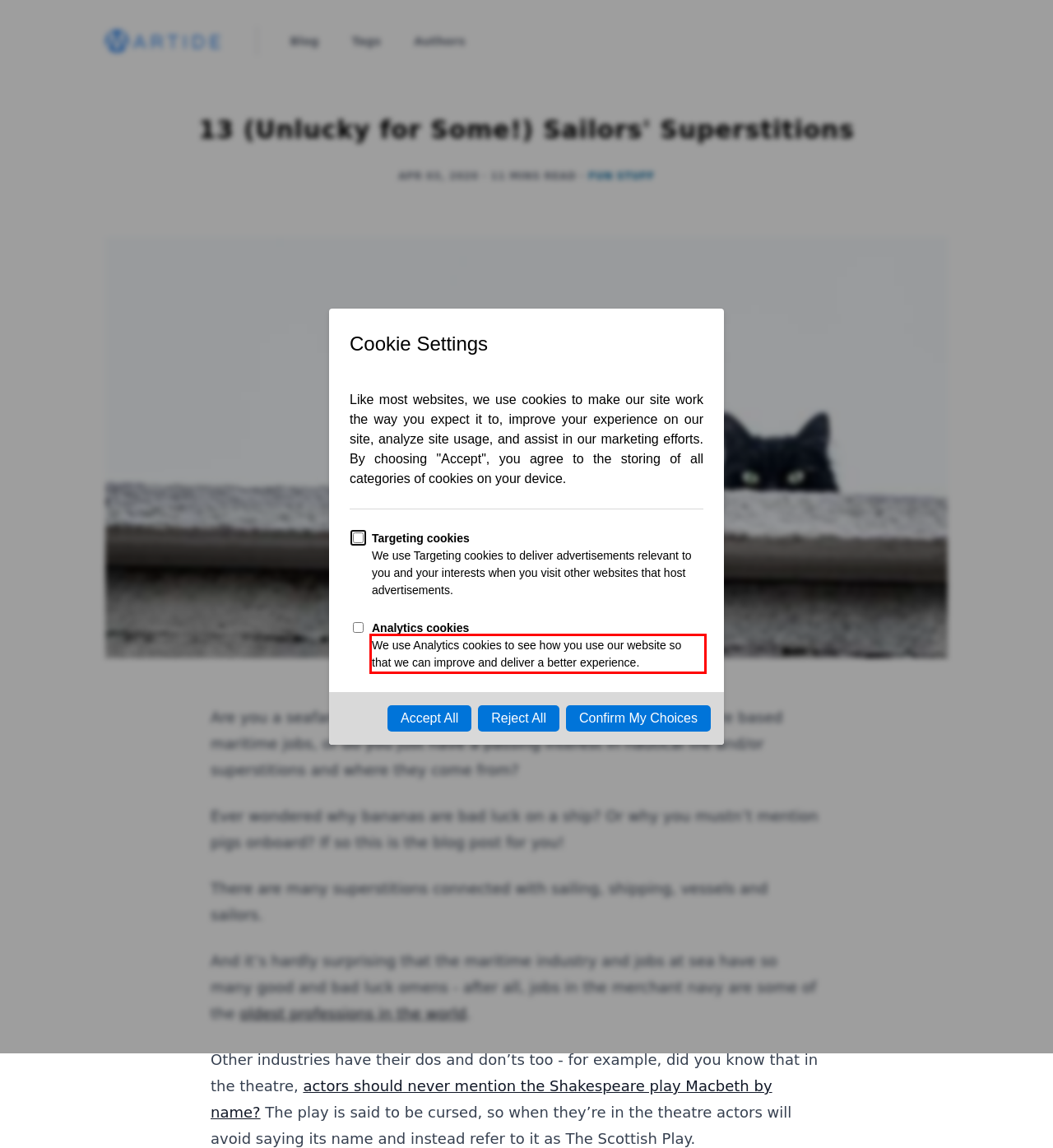You have a screenshot of a webpage with a red bounding box. Use OCR to generate the text contained within this red rectangle.

We use Analytics cookies to see how you use our website so that we can improve and deliver a better experience.